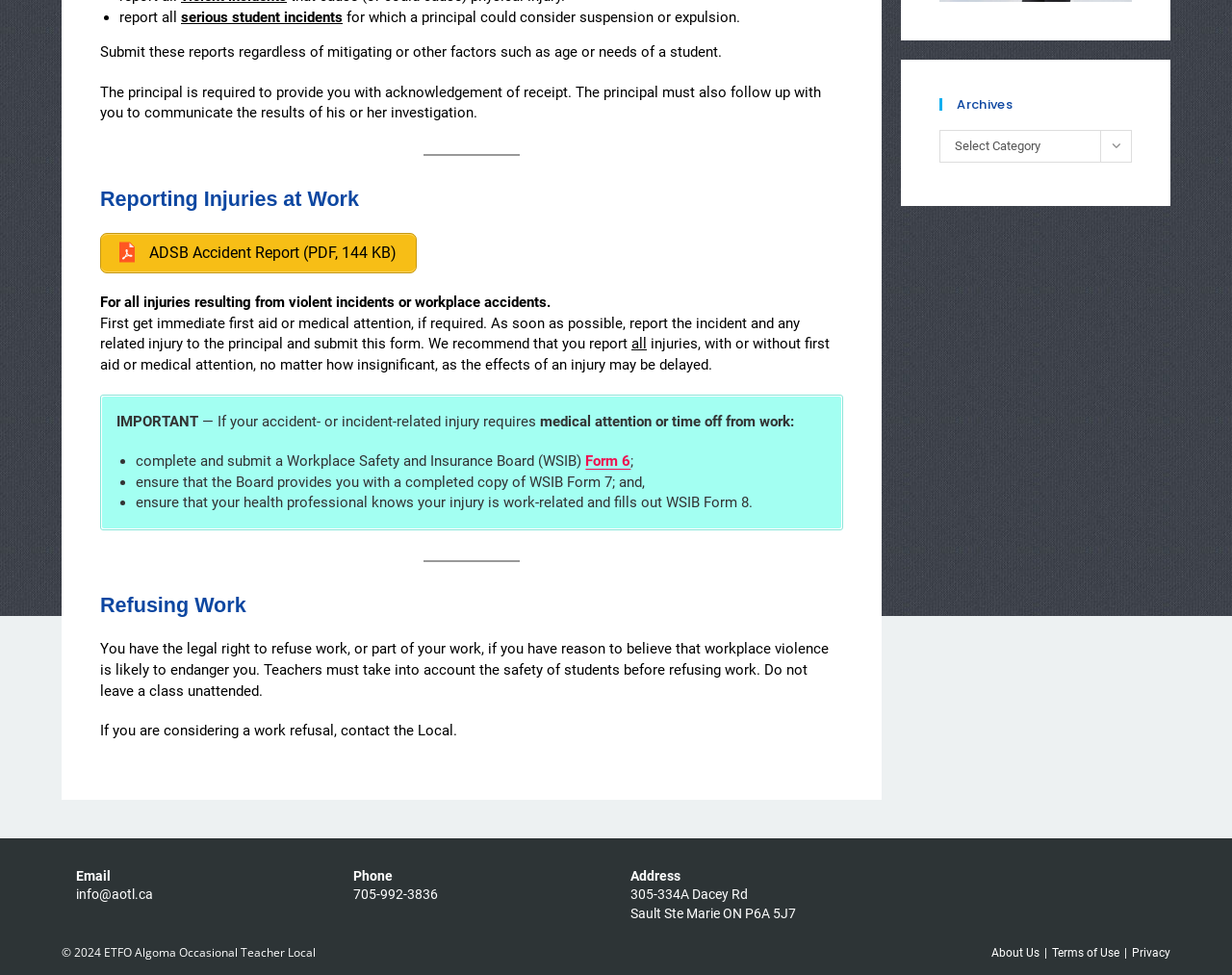Predict the bounding box of the UI element based on the description: "Terms of Use". The coordinates should be four float numbers between 0 and 1, formatted as [left, top, right, bottom].

[0.854, 0.971, 0.909, 0.985]